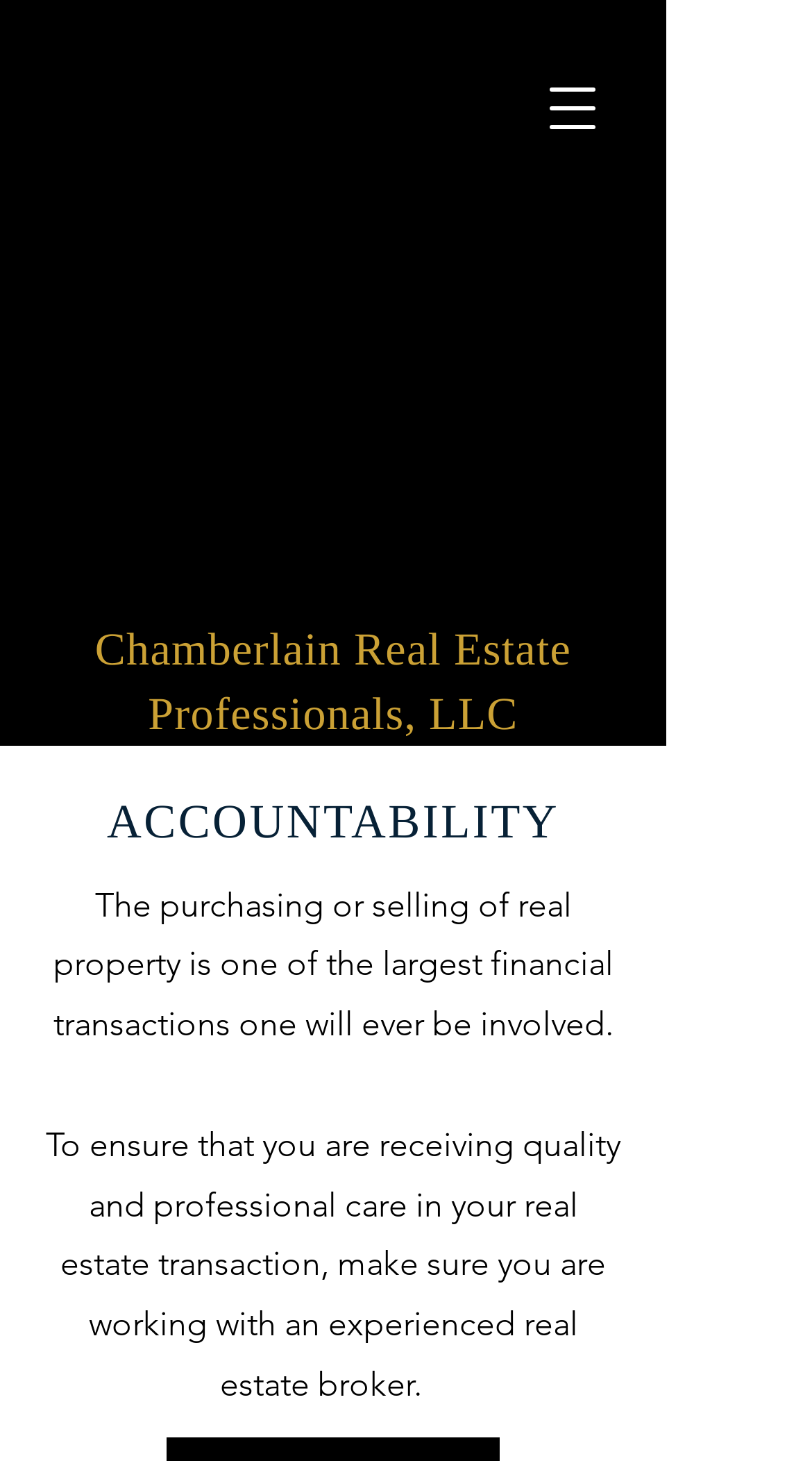Please answer the following question using a single word or phrase: What is the theme of the webpage?

Real Estate